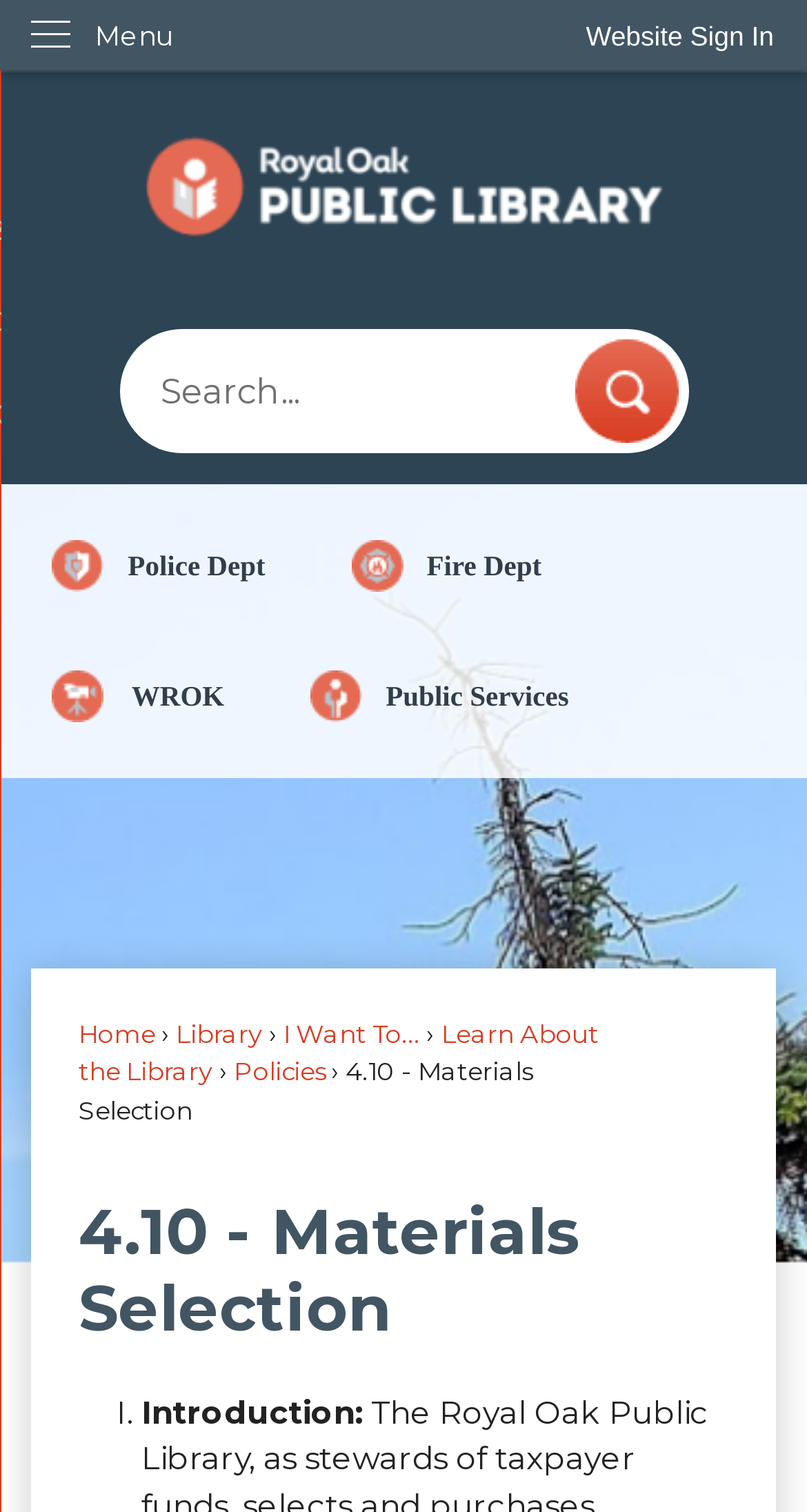Locate the bounding box coordinates of the element that needs to be clicked to carry out the instruction: "Visit the Library Home Page". The coordinates should be given as four float numbers ranging from 0 to 1, i.e., [left, top, right, bottom].

[0.039, 0.074, 0.961, 0.171]